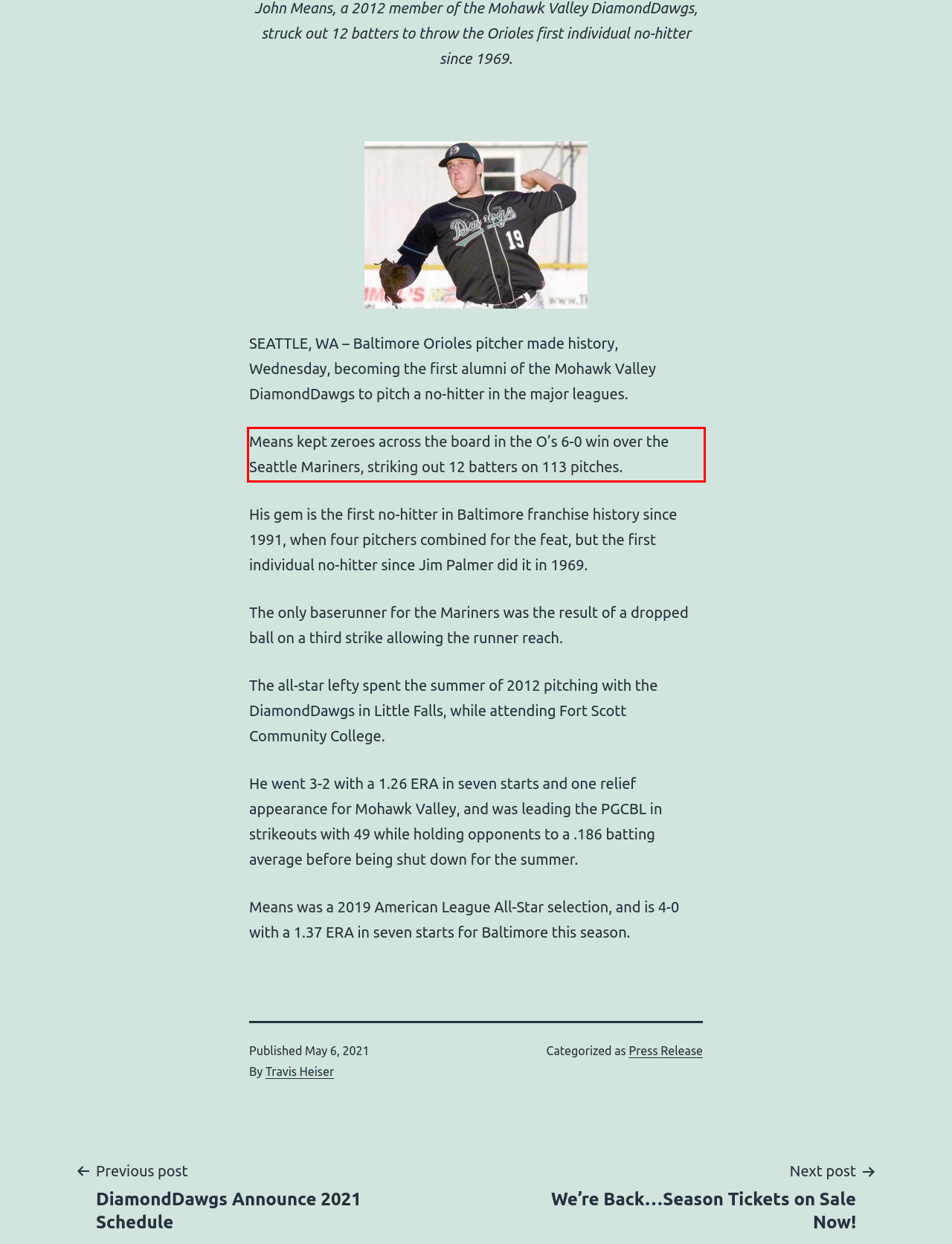You have a screenshot of a webpage with a UI element highlighted by a red bounding box. Use OCR to obtain the text within this highlighted area.

Means kept zeroes across the board in the O’s 6-0 win over the Seattle Mariners, striking out 12 batters on 113 pitches.